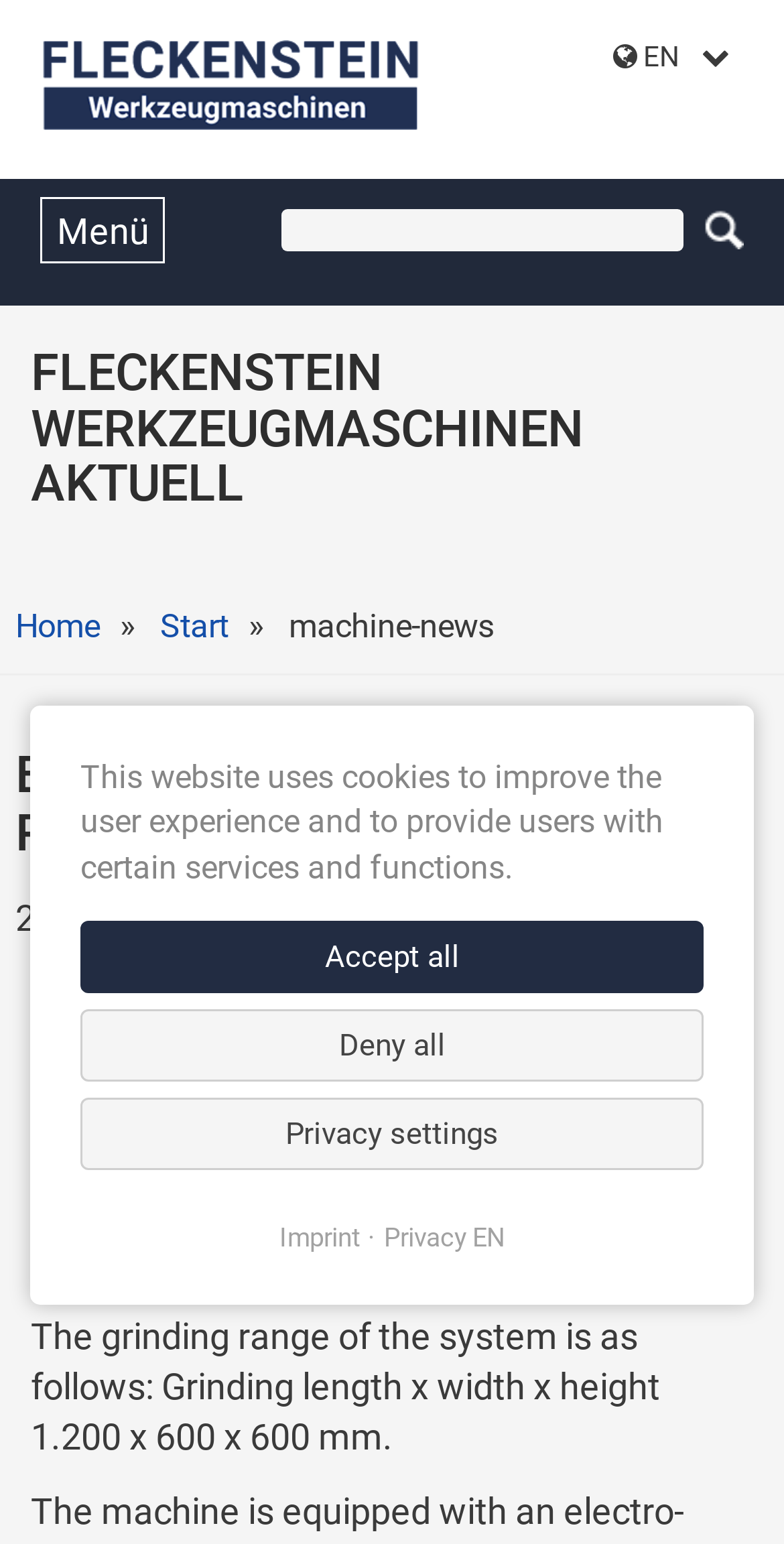Locate the bounding box coordinates of the area where you should click to accomplish the instruction: "Click on Home link".

[0.02, 0.393, 0.128, 0.418]